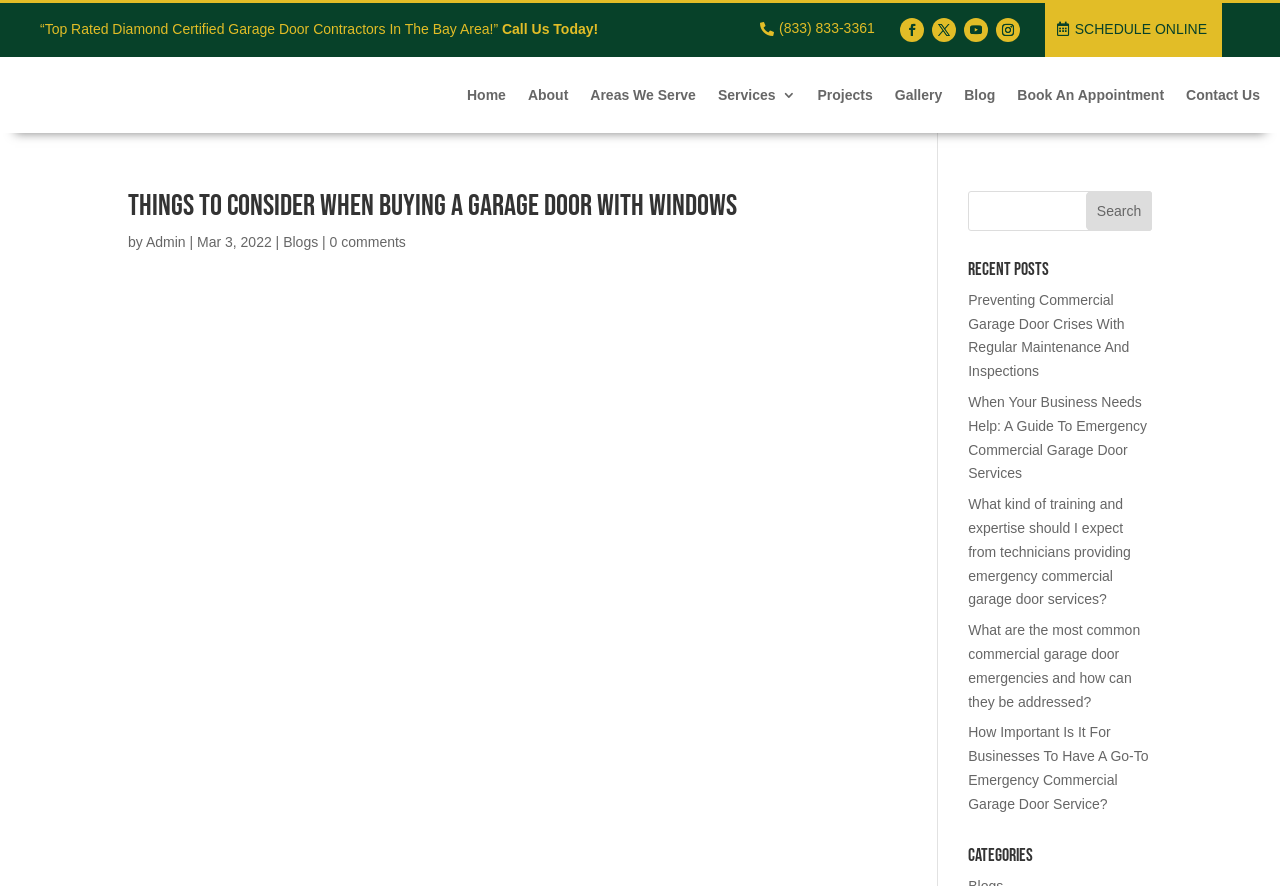Pinpoint the bounding box coordinates of the element to be clicked to execute the instruction: "Click the 'Imperialism & War |' link".

None